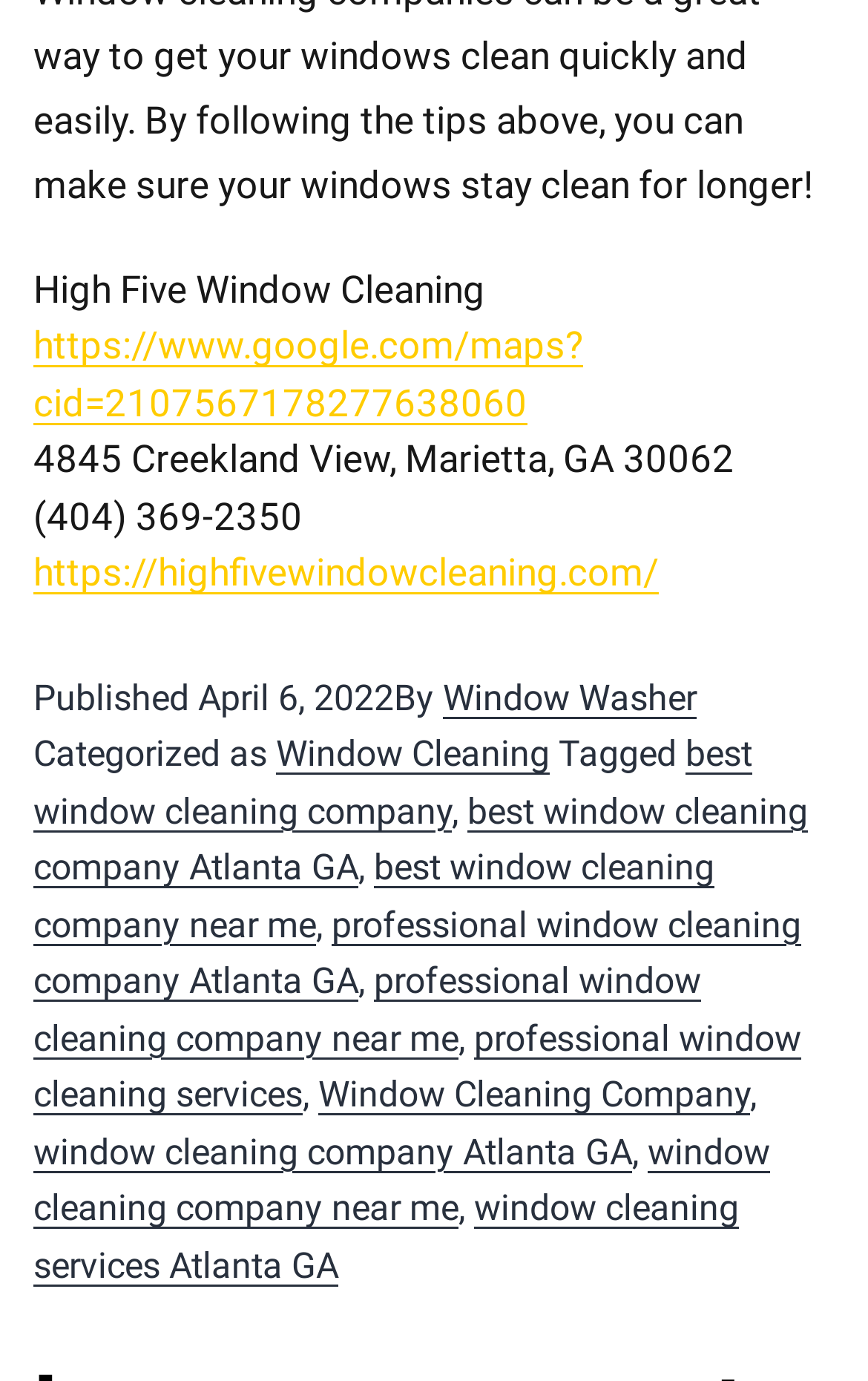What is the date of publication?
From the screenshot, provide a brief answer in one word or phrase.

April 6, 2022